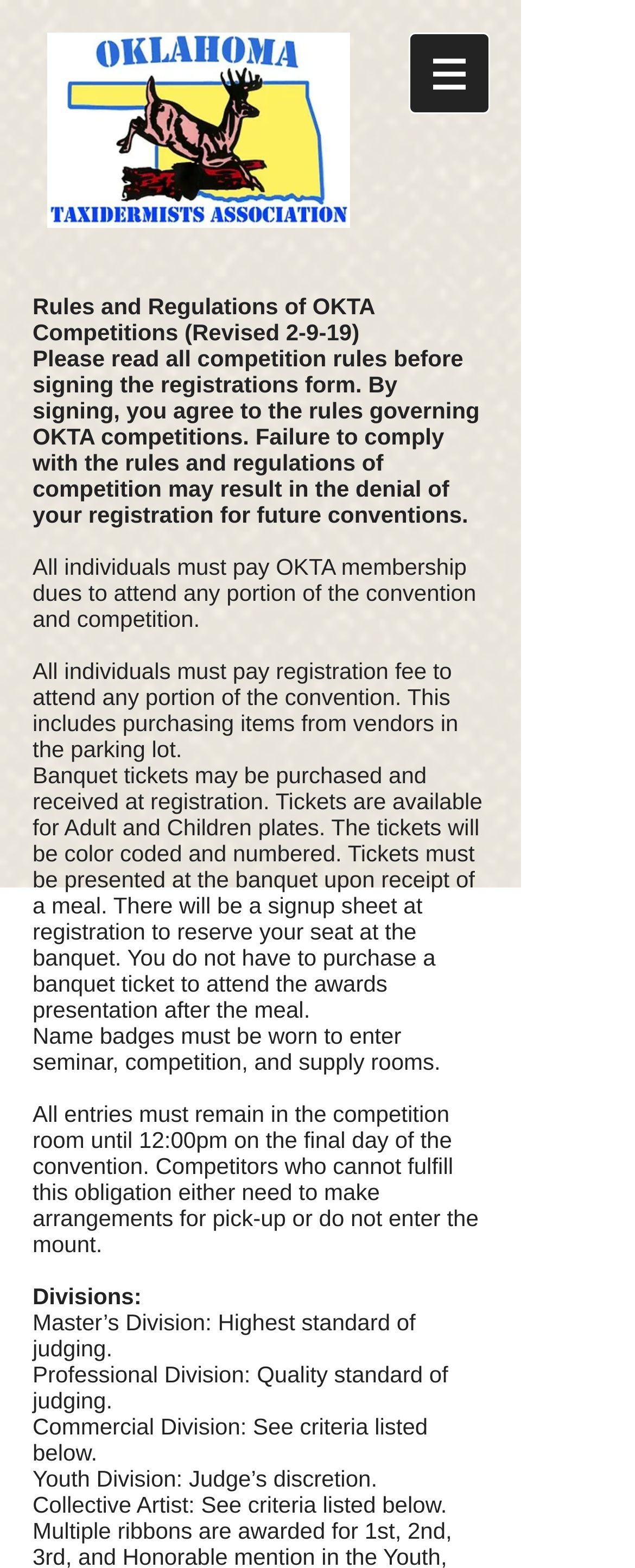What is the deadline for picking up entries from the competition room?
Look at the image and provide a short answer using one word or a phrase.

12:00pm on the final day